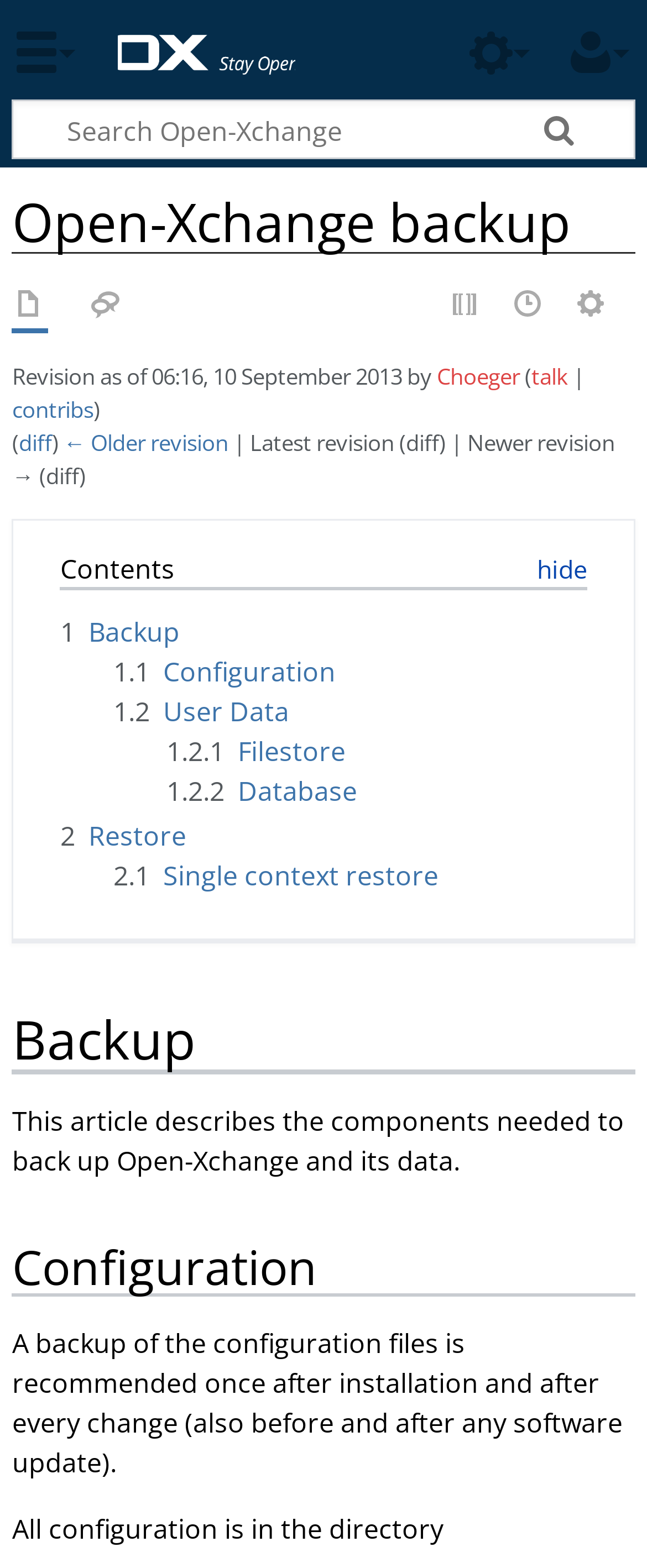Deliver a detailed narrative of the webpage's visual and textual elements.

The webpage is about Open-Xchange backup, with a focus on providing information and guides on how to back up Open-Xchange and its data. 

At the top of the page, there is a heading "Anonymous" and a link to "Open-Xchange". Below this, there is a search box with a "Search" and a "Go" button. 

On the left side of the page, there are navigation menus, including "Namespaces", "More", and "Page actions". These menus contain links to various pages, such as "Page", "Discussion", "View source", and "History". 

In the main content area, there is a heading "Open-Xchange backup" followed by a section describing the revision history of the page, including the date, time, and author of the last revision. 

Below this, there are several sections, including "Contents", "Backup", "Configuration", and "Restore". The "Contents" section provides a table of contents for the page, with links to various subsections. The "Backup" section describes the components needed to back up Open-Xchange and its data. The "Configuration" section explains the importance of backing up configuration files and provides information on where to find them. The "Restore" section provides information on how to restore Open-Xchange from a backup.

Throughout the page, there are various links to other pages and sections, as well as buttons and navigation menus.